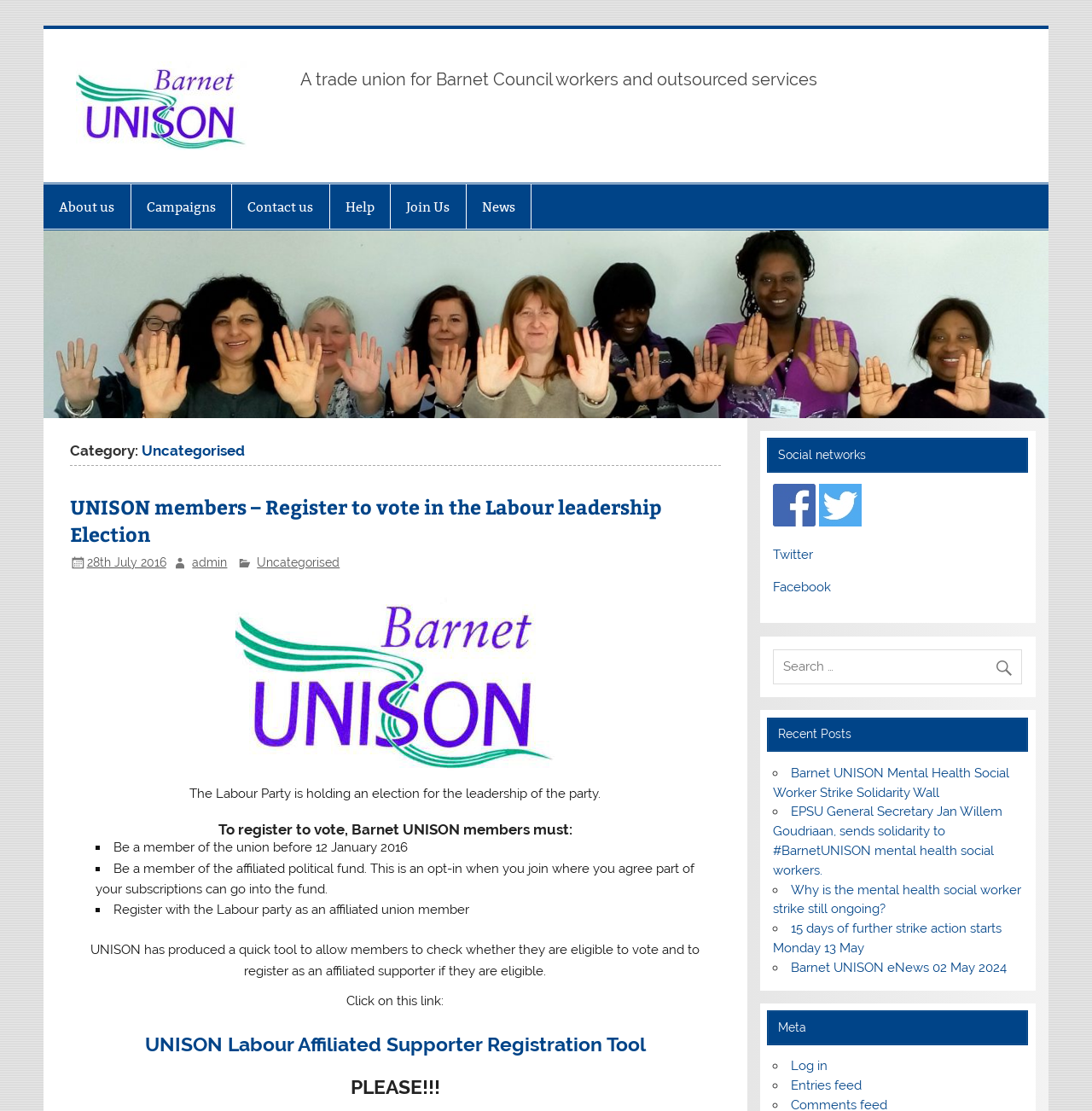Offer an extensive depiction of the webpage and its key elements.

The webpage is titled "Uncategorised – Page 23 – Barnet UNISON" and appears to be a union website for Barnet Council workers and outsourced services. At the top of the page, there is a logo and a link to "Barnet UNISON" on the left, followed by a brief description of the union. Below this, there are several links to different sections of the website, including "About us", "Campaigns", "Contact us", "Help", "Join Us", and "News".

The main content of the page is a news article titled "UNISON members – Register to vote in the Labour leadership Election". The article explains that the Labour Party is holding an election for the leadership of the party and provides instructions for UNISON members to register to vote. The article includes a link to a registration tool and emphasizes the importance of registering.

On the right side of the page, there are several sections, including "Social networks" with links to Twitter and Facebook, a search bar, and a "Recent Posts" section with links to several news articles. Below this, there is a "Meta" section with links to log in and an entries feed.

There are several images on the page, including the Barnet UNISON logo and an image related to the UNISON Response to Accommodation Office Options Review.